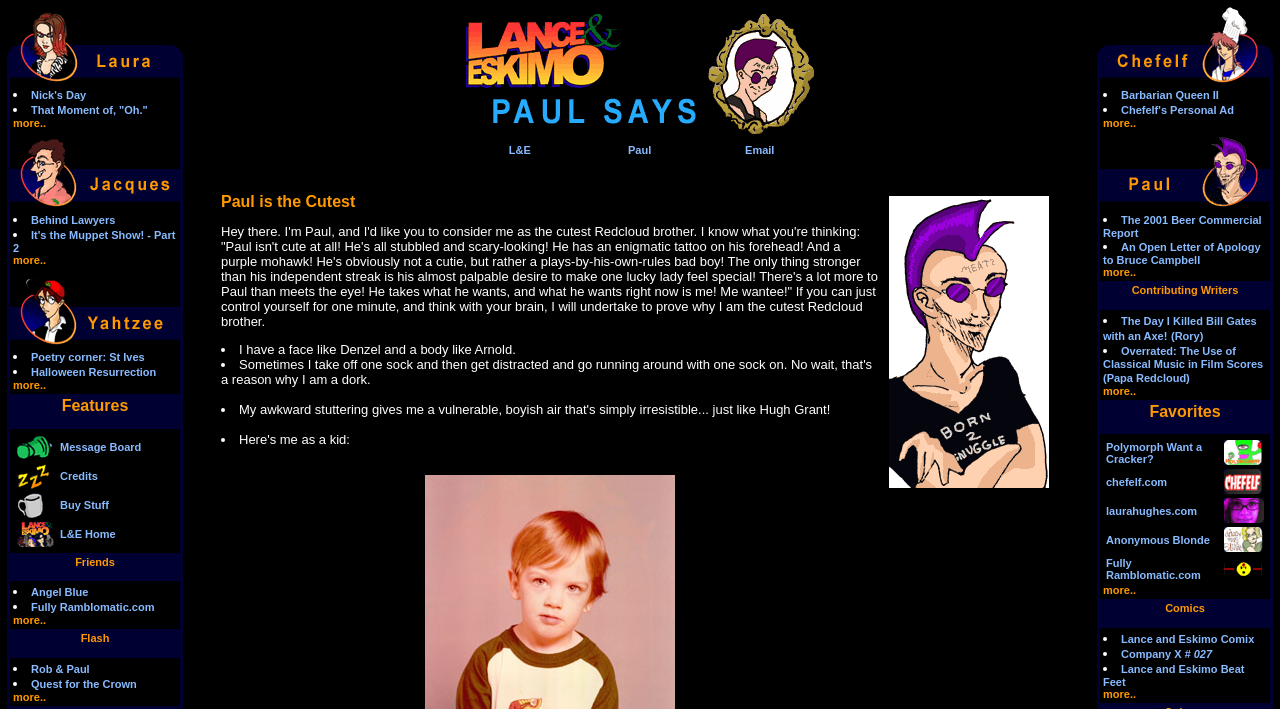Offer a thorough description of the webpage.

The webpage appears to be a blog or a personal website with a focus on entertainment and humor. The title "Brothers Redcloud Cuteness Vote: Paul" suggests that the page is related to a vote or a discussion about cuteness, with Paul being a participant or a subject of the vote.

The page is divided into several sections, each containing a table with multiple rows and columns. The top section has three columns, with the left column containing an image, the middle column containing a link with an image, and the right column containing another image. The middle column link has a description "Nick's Day That Moment of, 'Oh.' more..", which suggests that it might be a blog post or an article.

Below this section, there are multiple rows of tables, each containing three columns. The left and right columns of each row contain images, while the middle column contains links with descriptions. The descriptions include "Behind Lawyers It's the Muppet Show! - Part 2 more..", "Poetry corner: St Ives Halloween Resurrection more..", and others, which suggest that they might be blog posts, articles, or news items.

The page also has a section labeled "Features" which appears to be a heading or a title, but it does not contain any descriptive text or links.

At the bottom of the page, there is a section with a table containing multiple links, including "Message Board", "Message Board Credits", "Buy Stuff", "Lance and Eskimo", and "L&E Home". This section appears to be a navigation menu or a footer with links to other pages or sections of the website.

Overall, the webpage appears to be a personal website or a blog with a focus on entertainment, humor, and possibly pop culture.